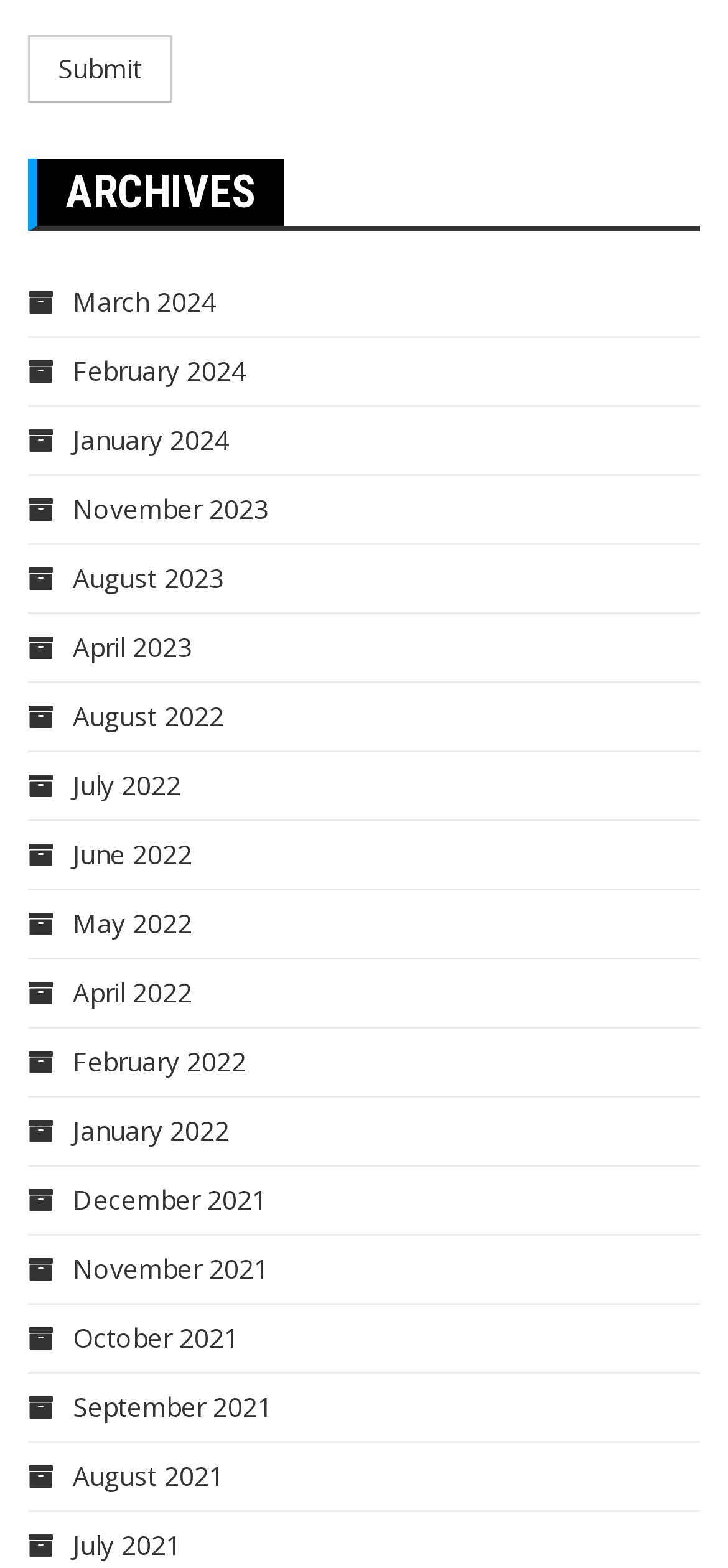What is the category of the links?
Provide an in-depth and detailed answer to the question.

The links are categorized under 'ARCHIVES' as indicated by the heading element, and they appear to be monthly archives of some sort, possibly blog posts or articles.